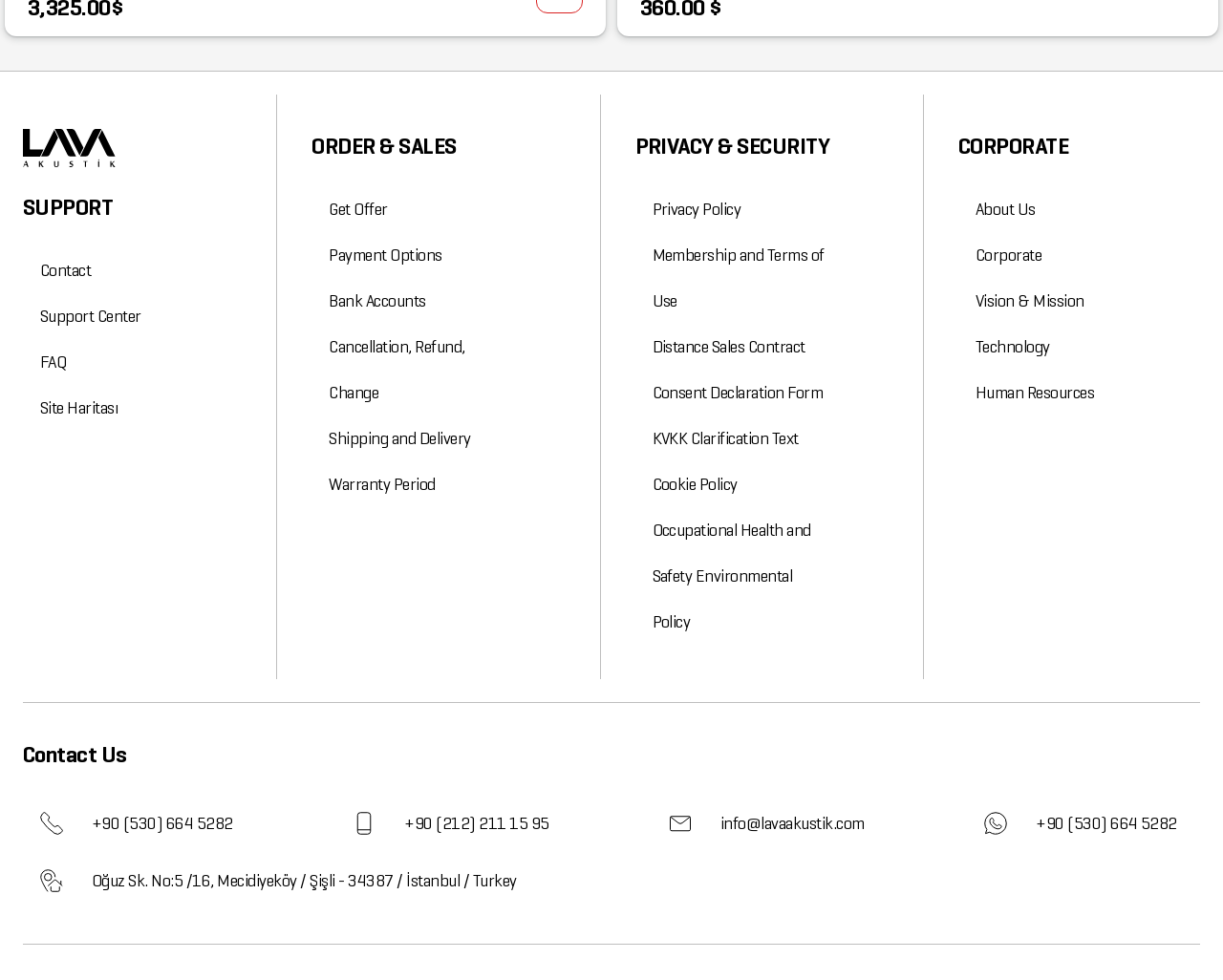How can I contact the company?
Using the visual information from the image, give a one-word or short-phrase answer.

Phone, GSM, Email, WhatsApp, Address